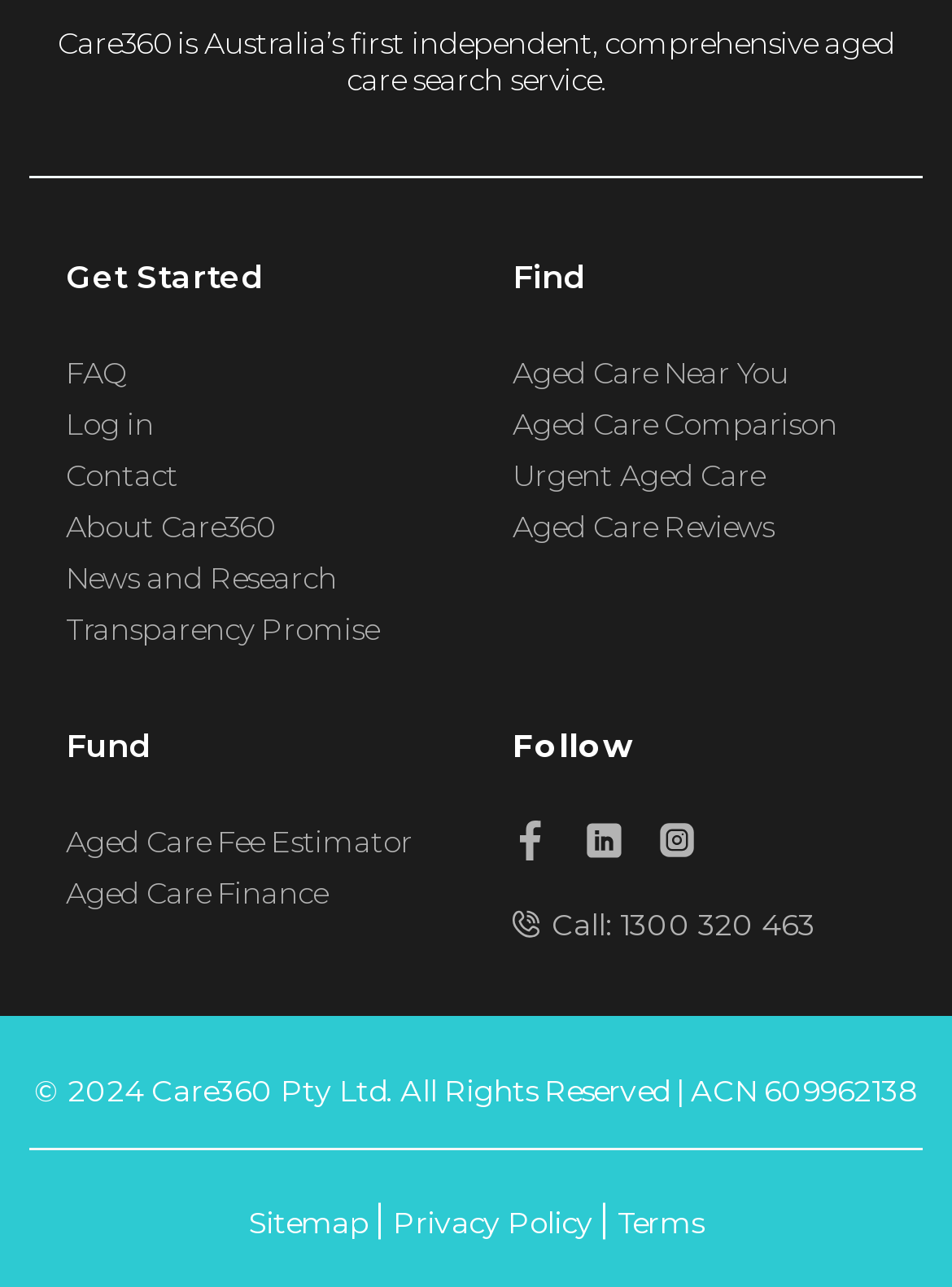Please determine the bounding box coordinates for the element that should be clicked to follow these instructions: "Contact Care360".

[0.069, 0.355, 0.5, 0.383]